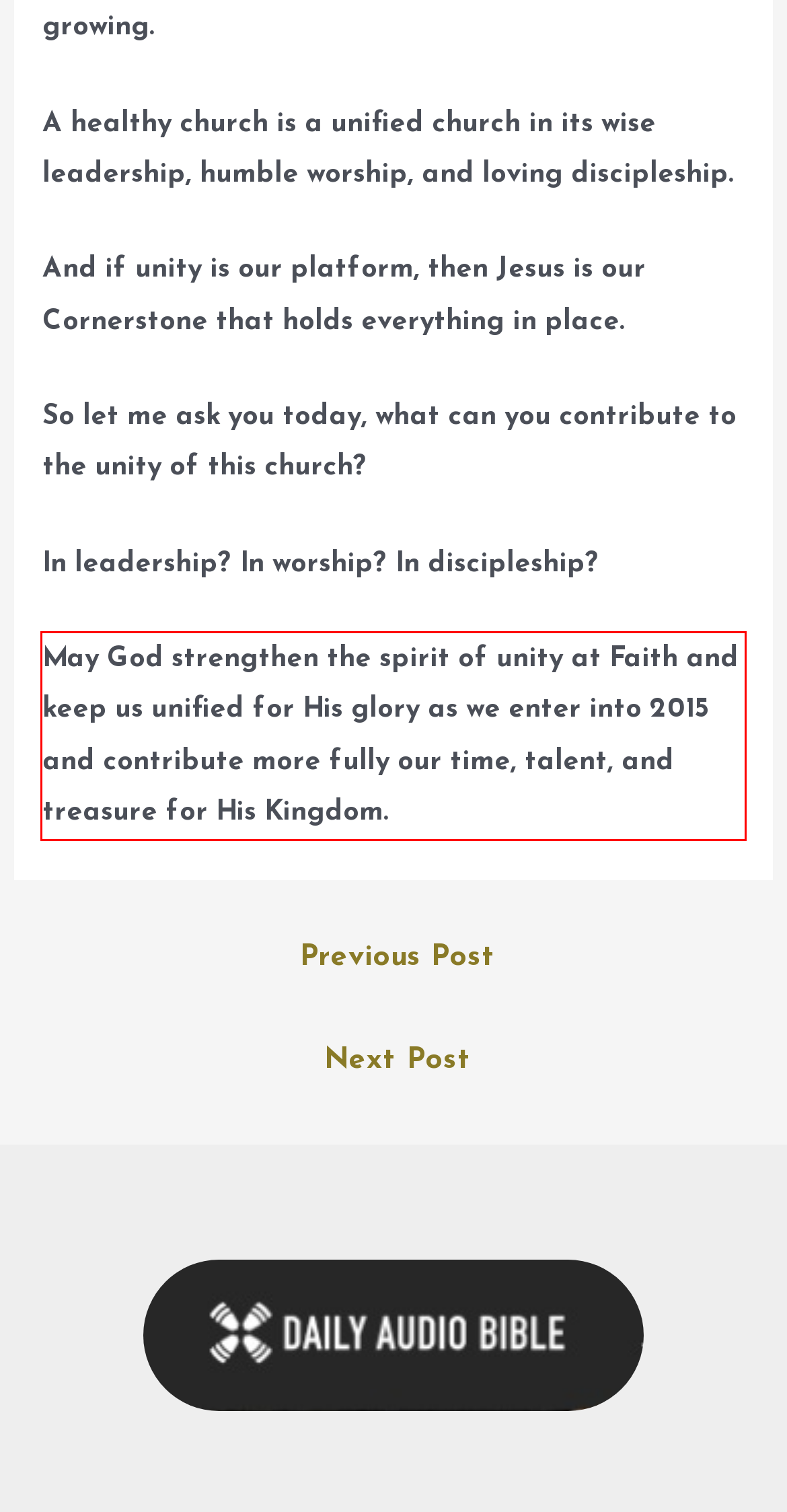Identify the text inside the red bounding box on the provided webpage screenshot by performing OCR.

May God strengthen the spirit of unity at Faith and keep us unified for His glory as we enter into 2015 and contribute more fully our time, talent, and treasure for His Kingdom.